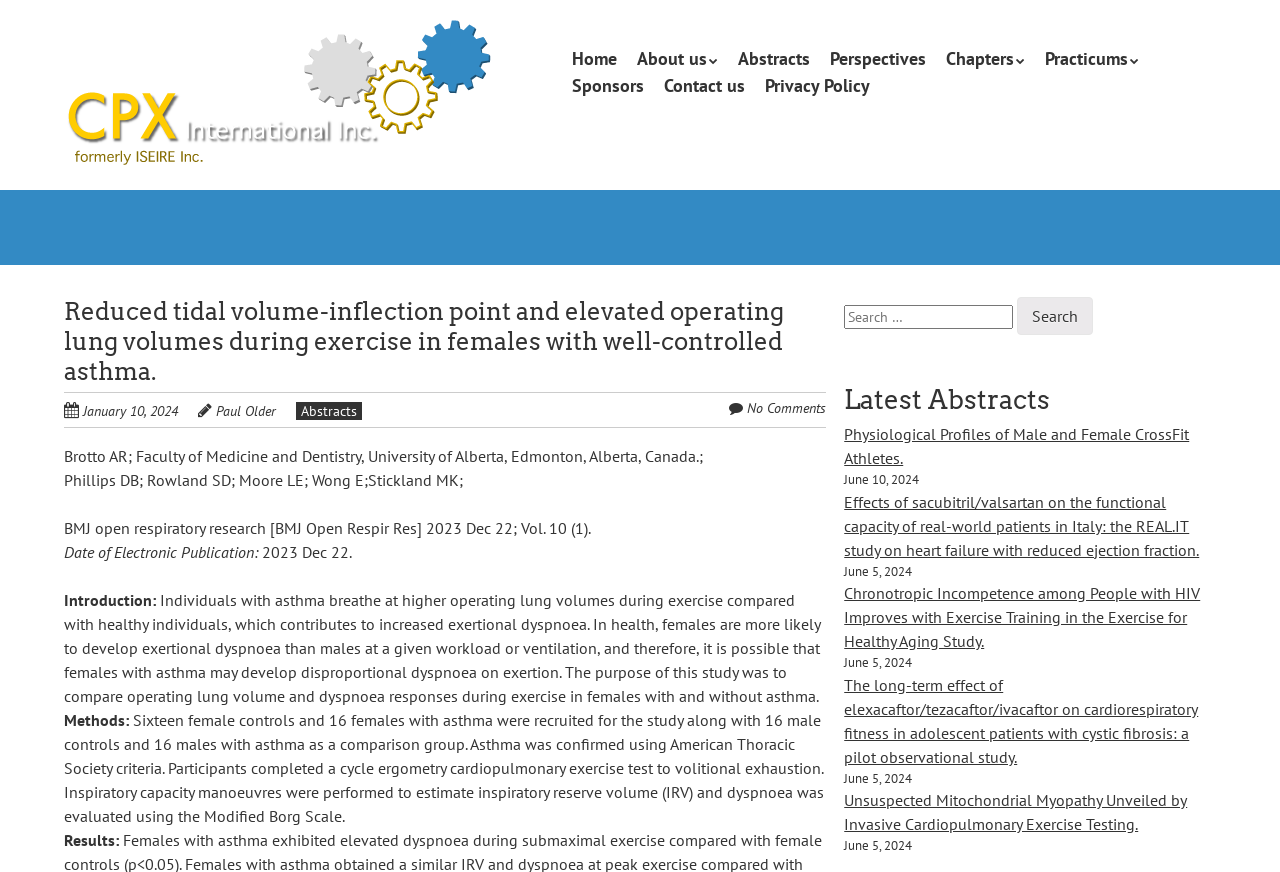How many female controls were recruited for the study?
Please answer the question with as much detail and depth as you can.

The text in the 'Methods' section states that 'Sixteen female controls and 16 females with asthma were recruited for the study...', indicating that 16 female controls were recruited.